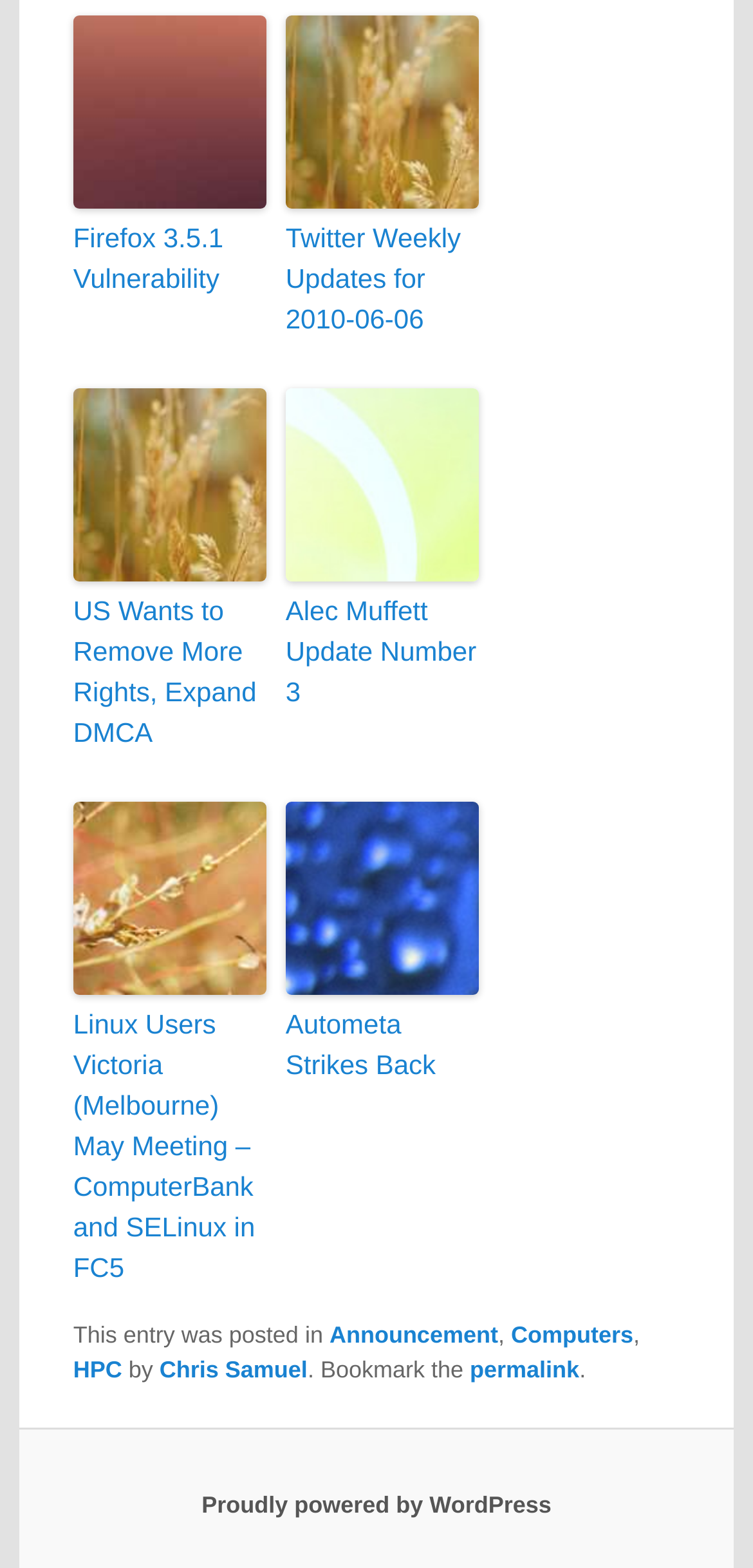Determine the bounding box coordinates for the area that should be clicked to carry out the following instruction: "View Twitter Weekly Updates for 2010-06-06".

[0.379, 0.01, 0.636, 0.133]